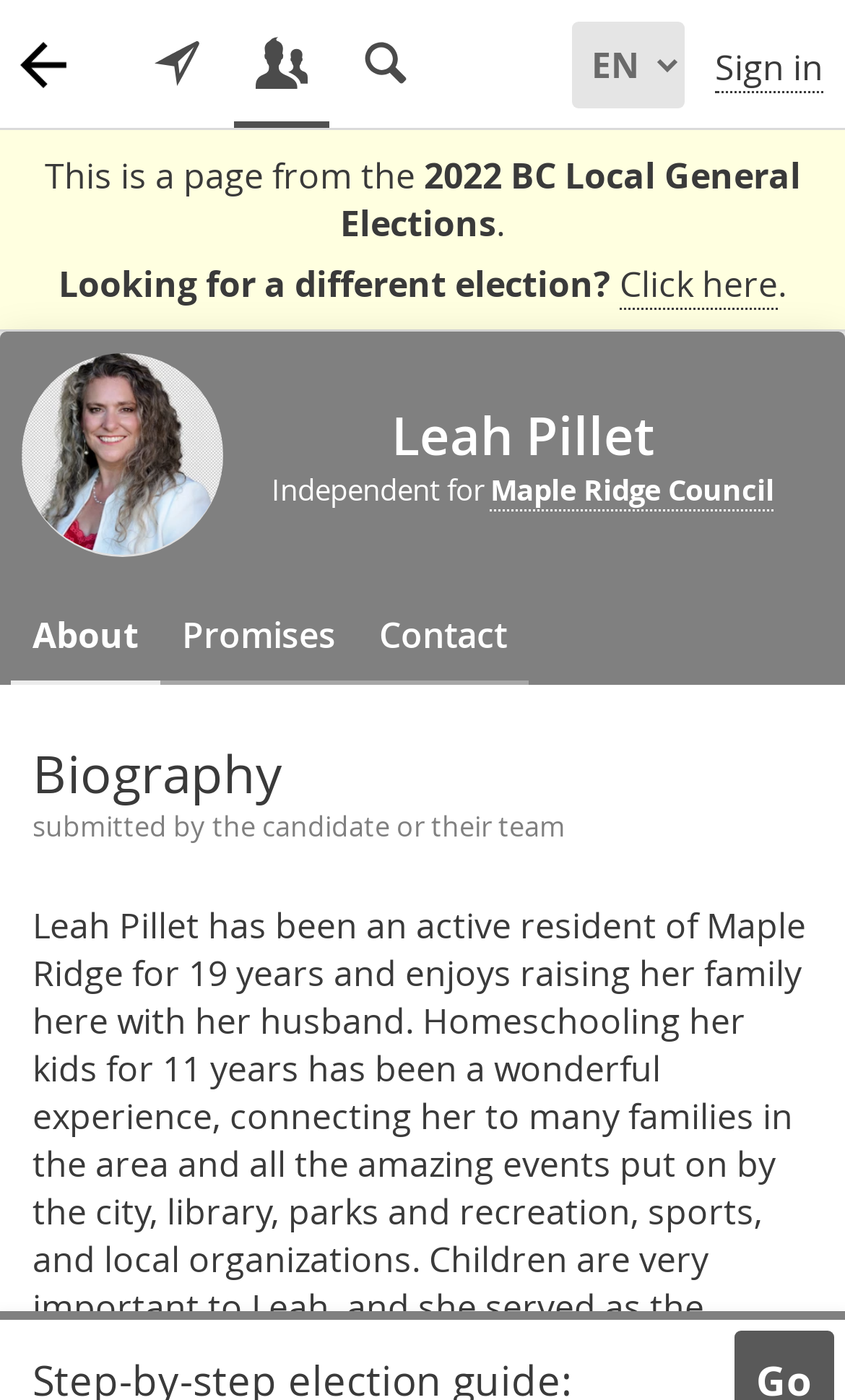What is the purpose of the 'About' link?
Please answer the question with as much detail as possible using the screenshot.

The purpose of the 'About' link can be inferred from its position and context on the webpage, which is likely to provide information about the candidate Leah Pillet.